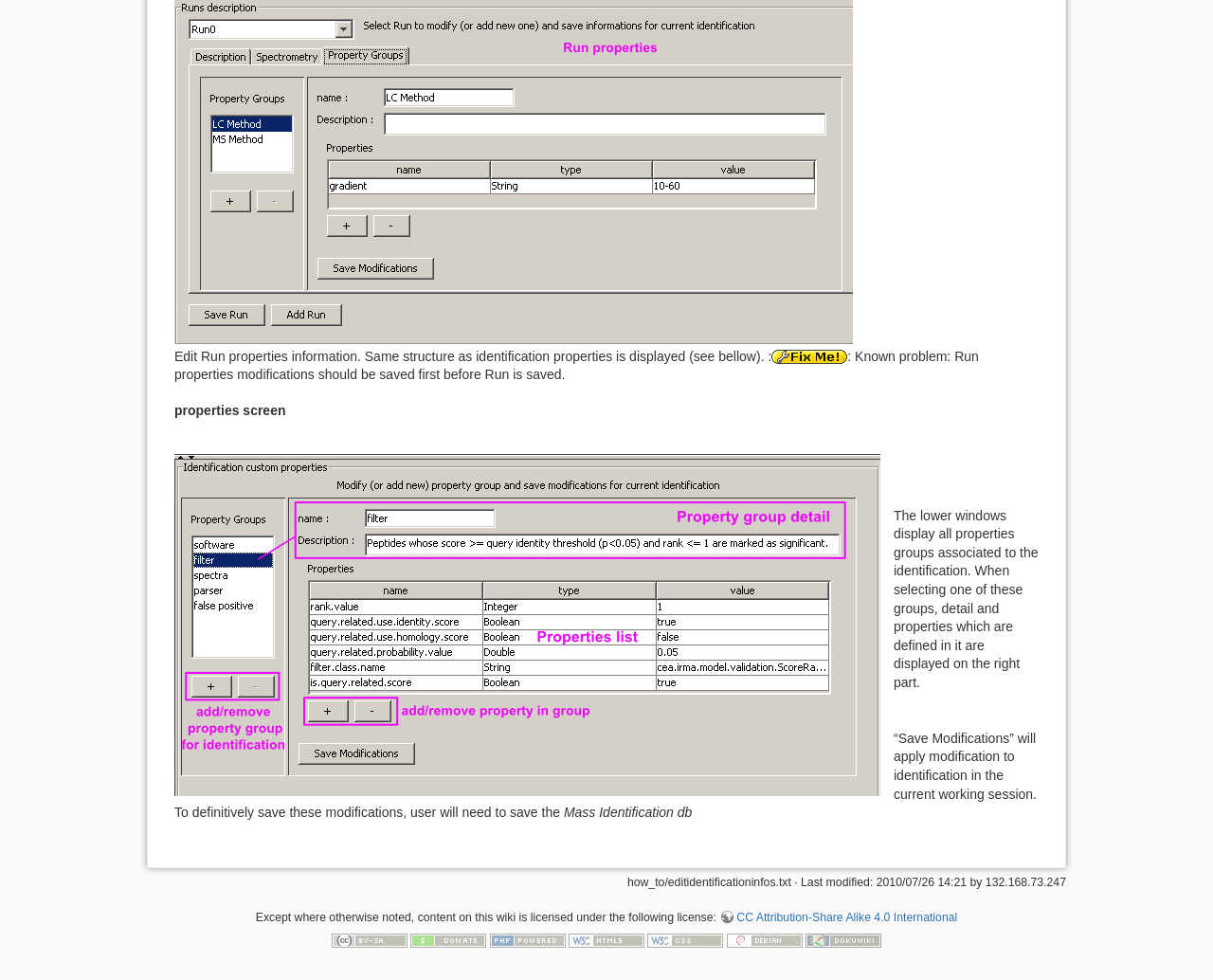Show the bounding box coordinates of the region that should be clicked to follow the instruction: "Click the 'Powered by PHP' link."

[0.404, 0.952, 0.466, 0.966]